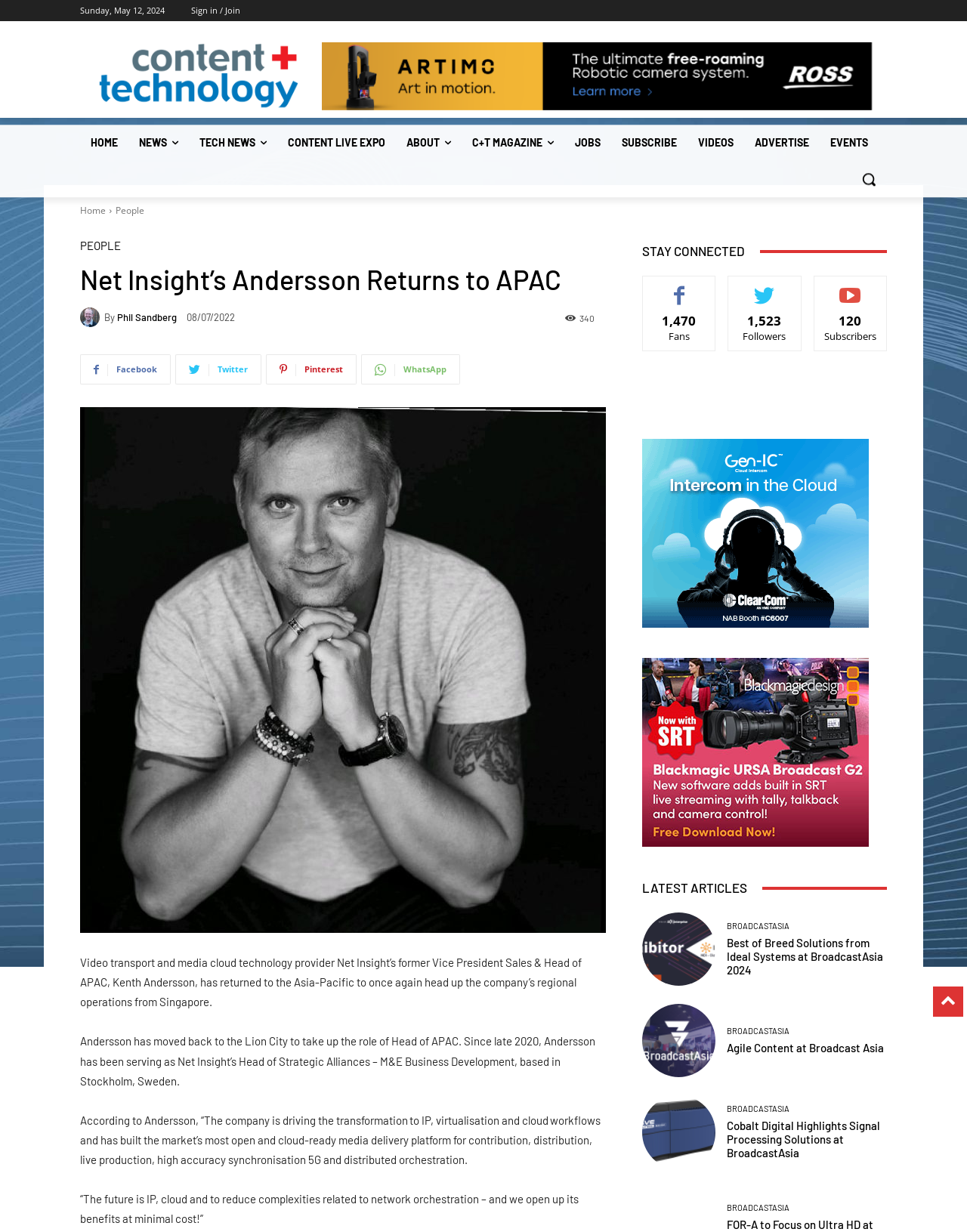Who is the author of the article?
Please ensure your answer to the question is detailed and covers all necessary aspects.

I found the author of the article by looking at the text next to the avatar image, which says 'By Phil Sandberg'.